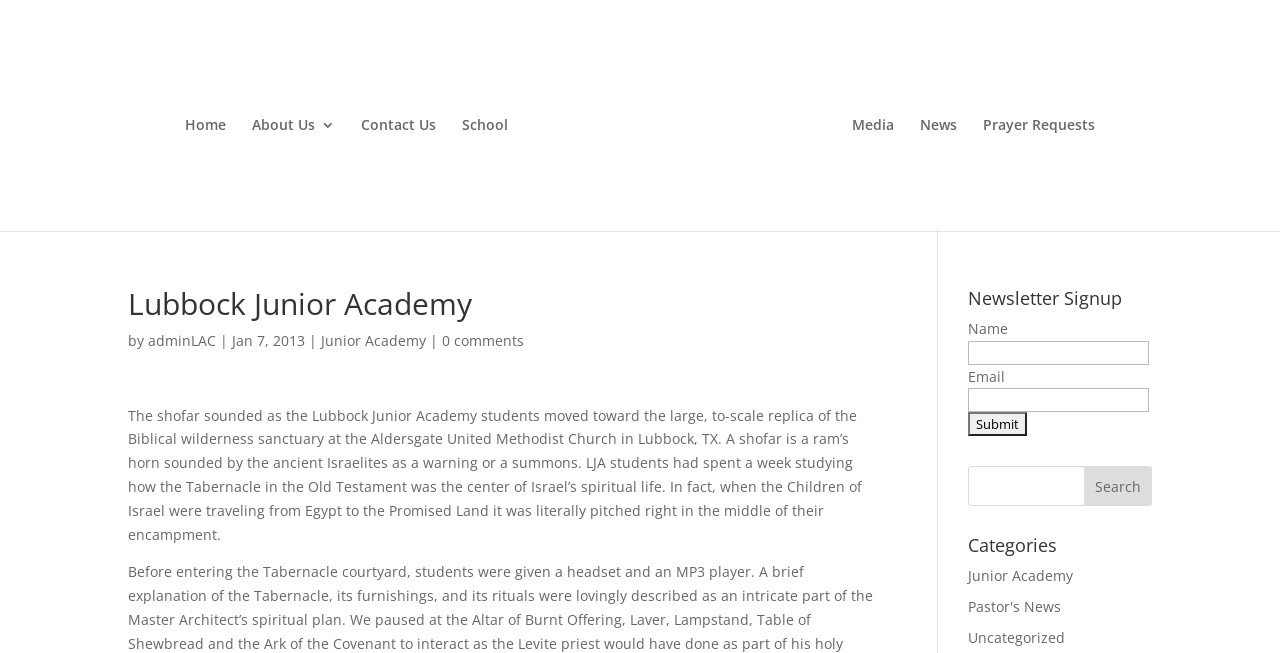Determine the bounding box coordinates for the UI element with the following description: "Prayer Requests". The coordinates should be four float numbers between 0 and 1, represented as [left, top, right, bottom].

[0.768, 0.18, 0.856, 0.353]